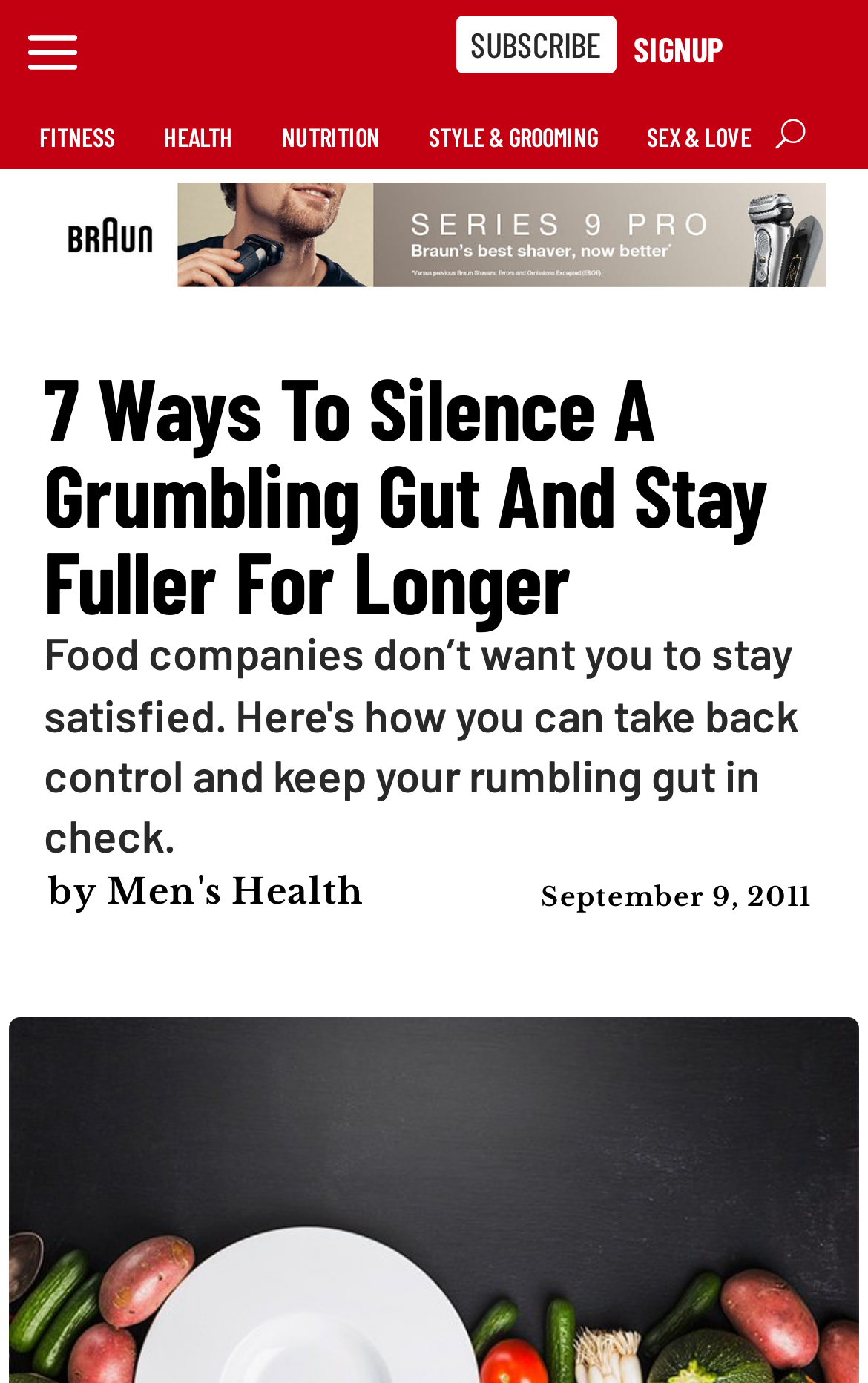Find the bounding box coordinates for the area that should be clicked to accomplish the instruction: "check the publication date".

[0.508, 0.637, 0.935, 0.677]